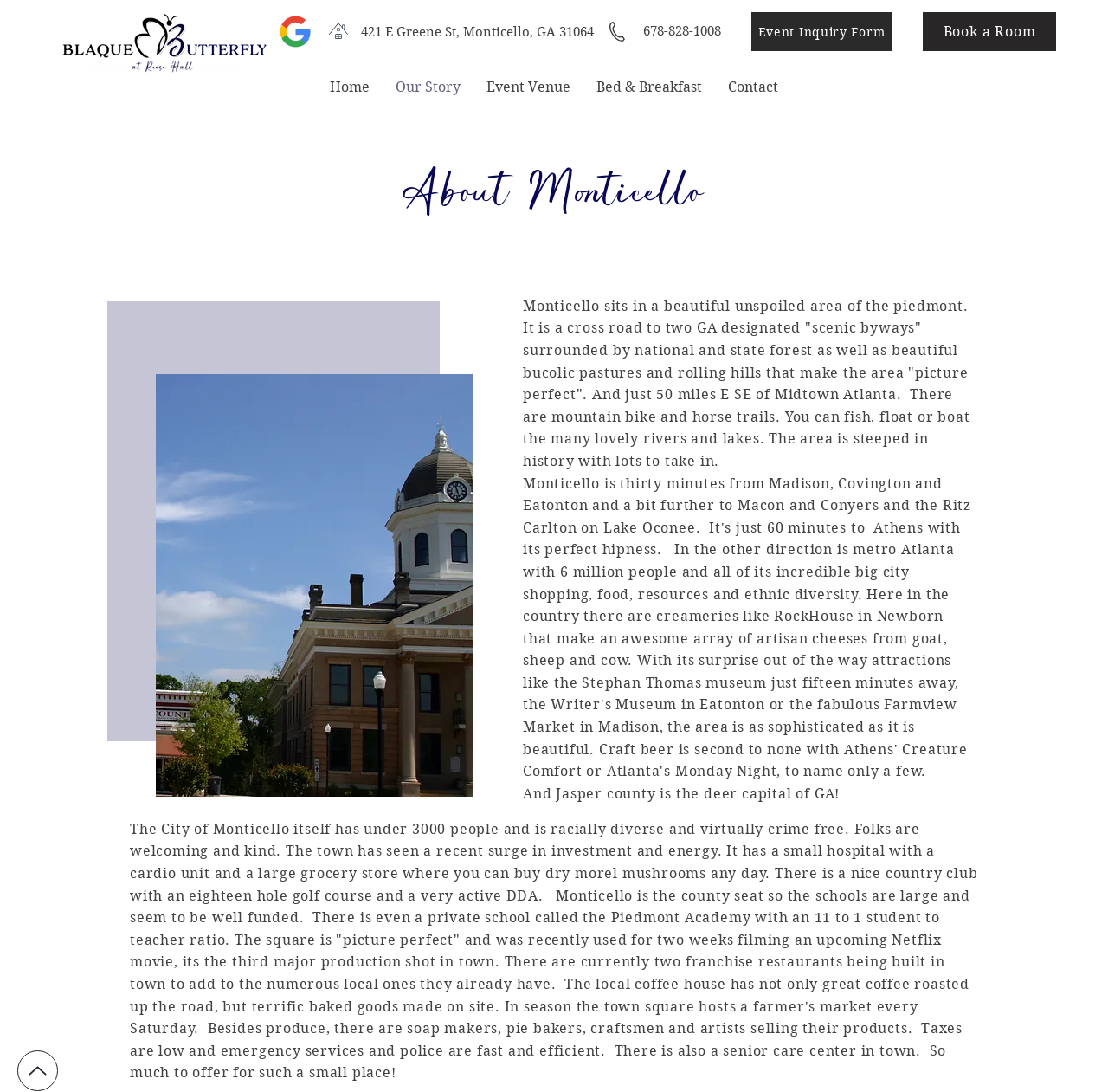What is the address of Blaque Butterfly At Reese Hall?
Look at the image and respond with a single word or a short phrase.

421 E Greene St, Monticello, GA 31064